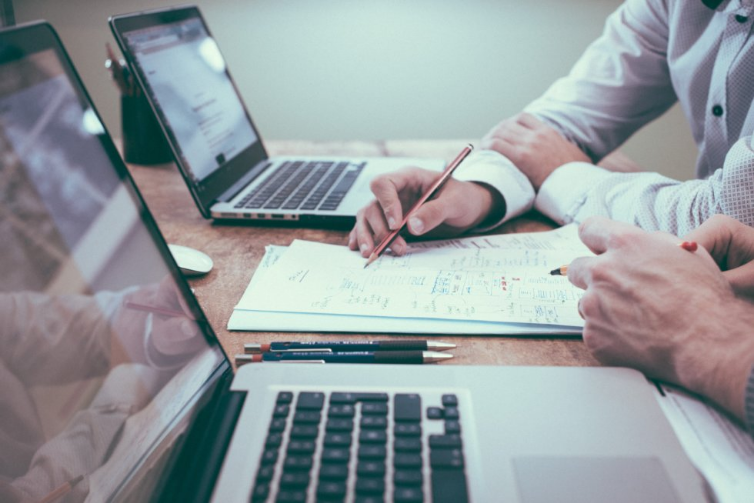What is the person holding?
Please provide a single word or phrase based on the screenshot.

a pen